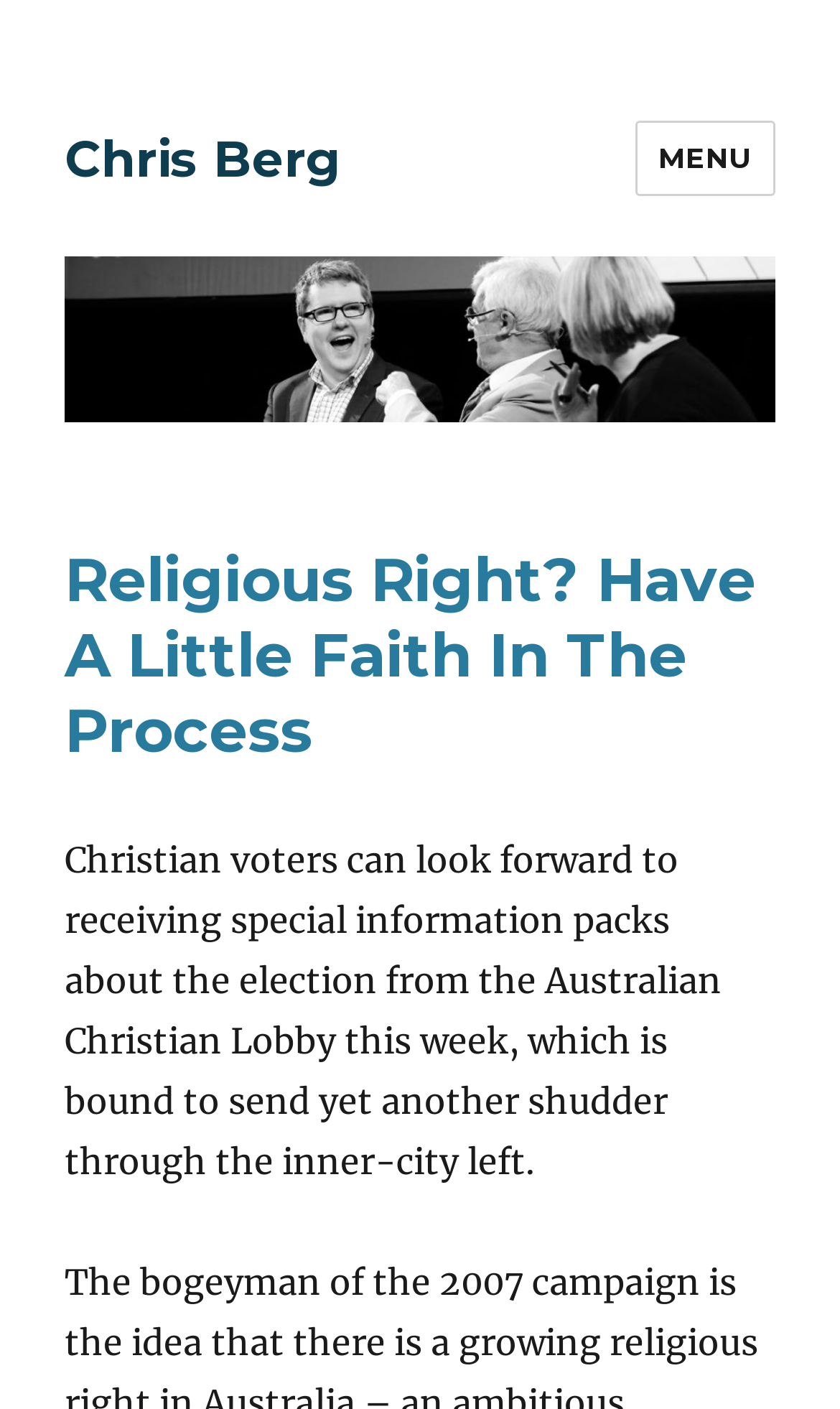Construct a thorough caption encompassing all aspects of the webpage.

The webpage appears to be an opinion article or blog post written by Chris Berg. At the top, there is a link to the author's name, "Chris Berg", which is positioned near the left edge of the page. To the right of this link, there is a button labeled "MENU" that, when expanded, controls the site navigation and social navigation.

Below the author's name, there is an image of Chris Berg, which spans across the top section of the page. Above this image, there is a header section that contains the title of the article, "Religious Right? Have A Little Faith In The Process". This title is centered and takes up a significant portion of the top section.

Underneath the image and title, there is a block of text that summarizes the article's content. The text describes how Christian voters will receive special information packs about the election from the Australian Christian Lobby, which is expected to cause a reaction from the inner-city left. This text is positioned near the center of the page and takes up a significant amount of vertical space.